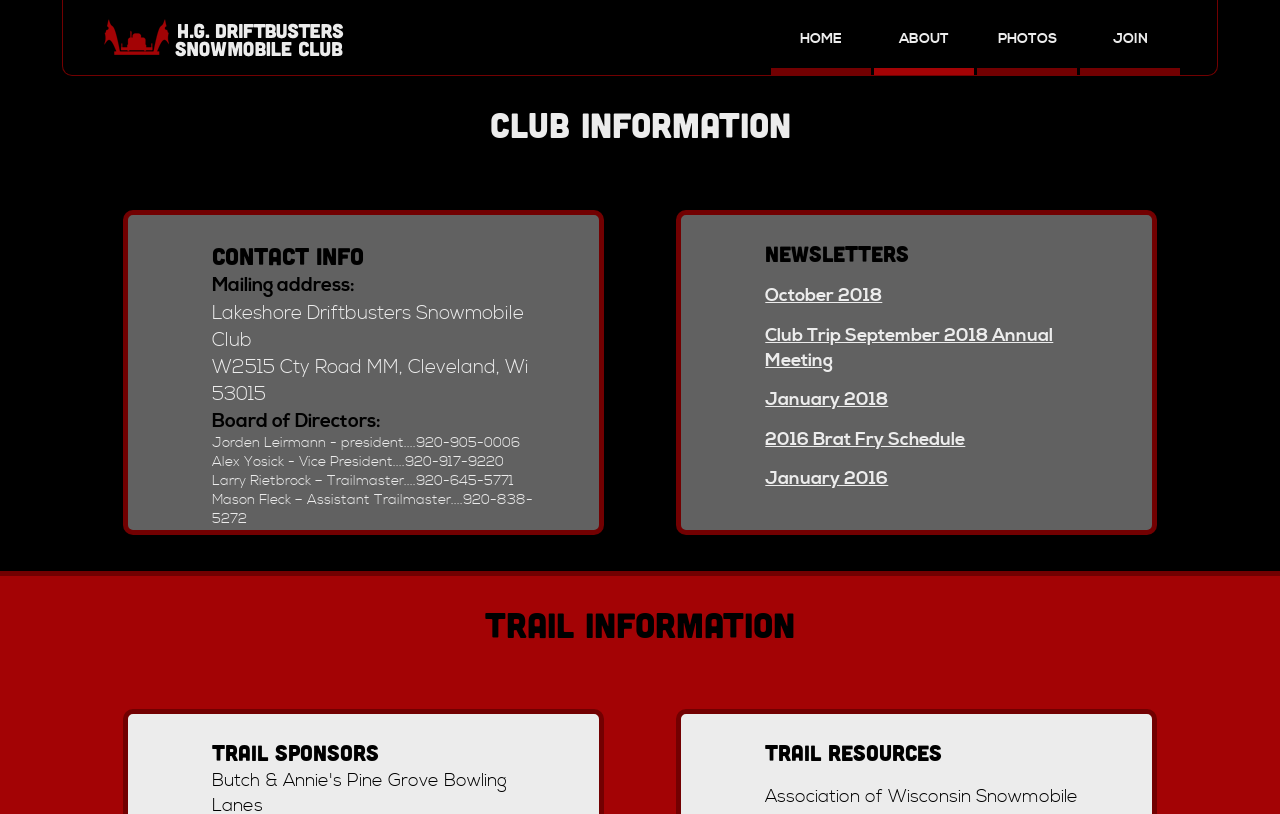Could you find the bounding box coordinates of the clickable area to complete this instruction: "Learn about the 'TRAIL SPONSORS'"?

[0.165, 0.907, 0.44, 0.945]